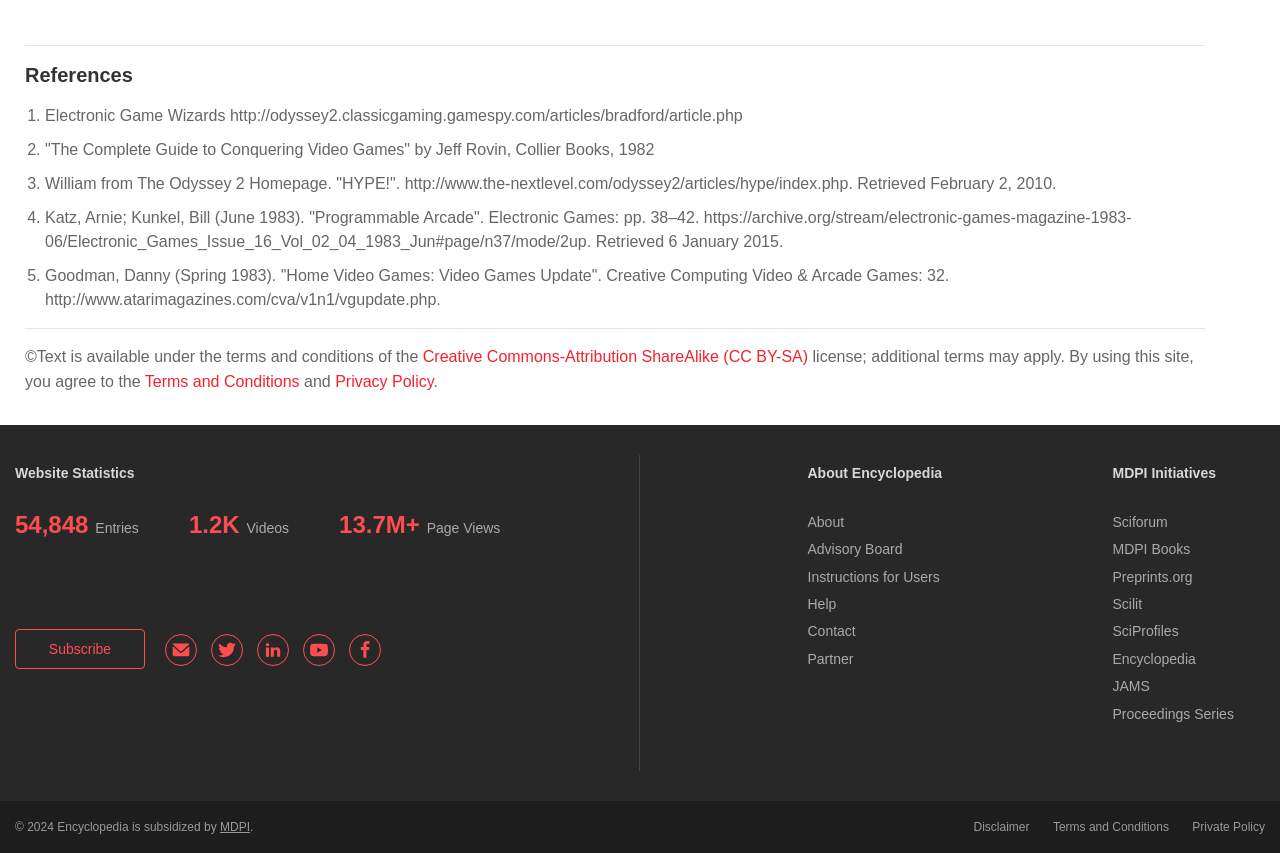Bounding box coordinates are to be given in the format (top-left x, top-left y, bottom-right x, bottom-right y). All values must be floating point numbers between 0 and 1. Provide the bounding box coordinate for the UI element described as: Terms and Conditions

[0.823, 0.955, 0.913, 0.983]